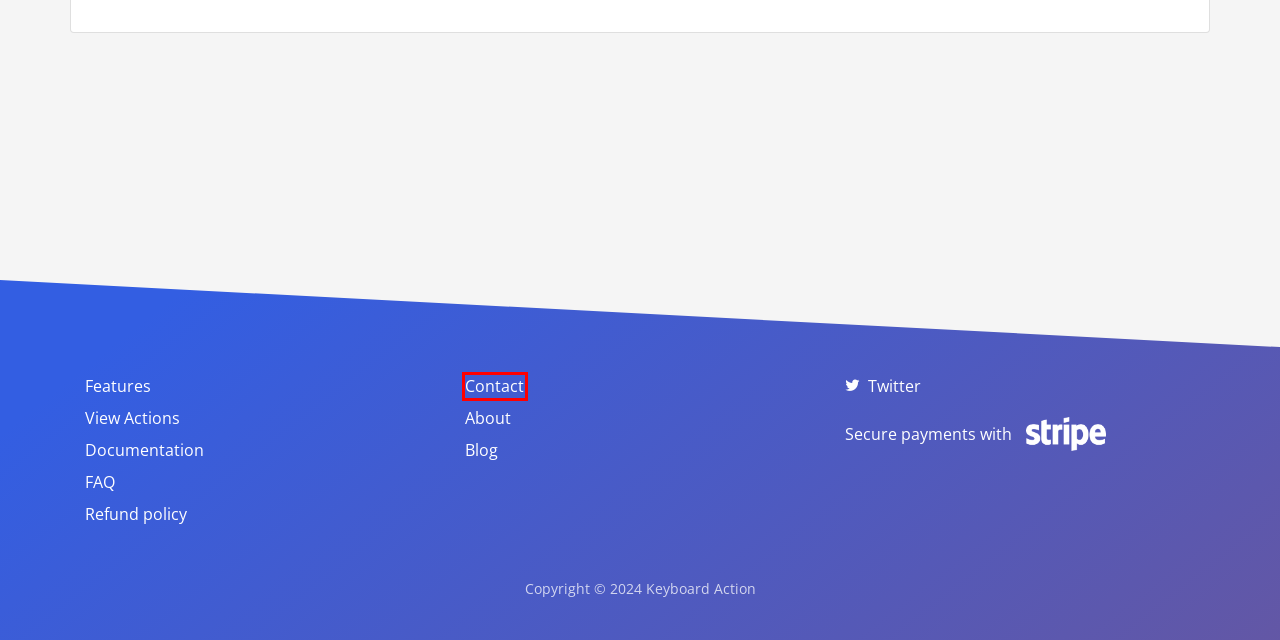Inspect the screenshot of a webpage with a red rectangle bounding box. Identify the webpage description that best corresponds to the new webpage after clicking the element inside the bounding box. Here are the candidates:
A. Activate plugin - Keyboard Action
B. Frequently Asked Questions - Keyboard Action
C. Documentation - Keyboard Action
D. Blog - Keyboard Action
E. Contact - Keyboard Action
F. Keyboard Action - Revolutionize Your WordPress Workflow
G. User Switching – WordPress plugin | WordPress.org
H. About Keyboard Action - Keyboard Action

E